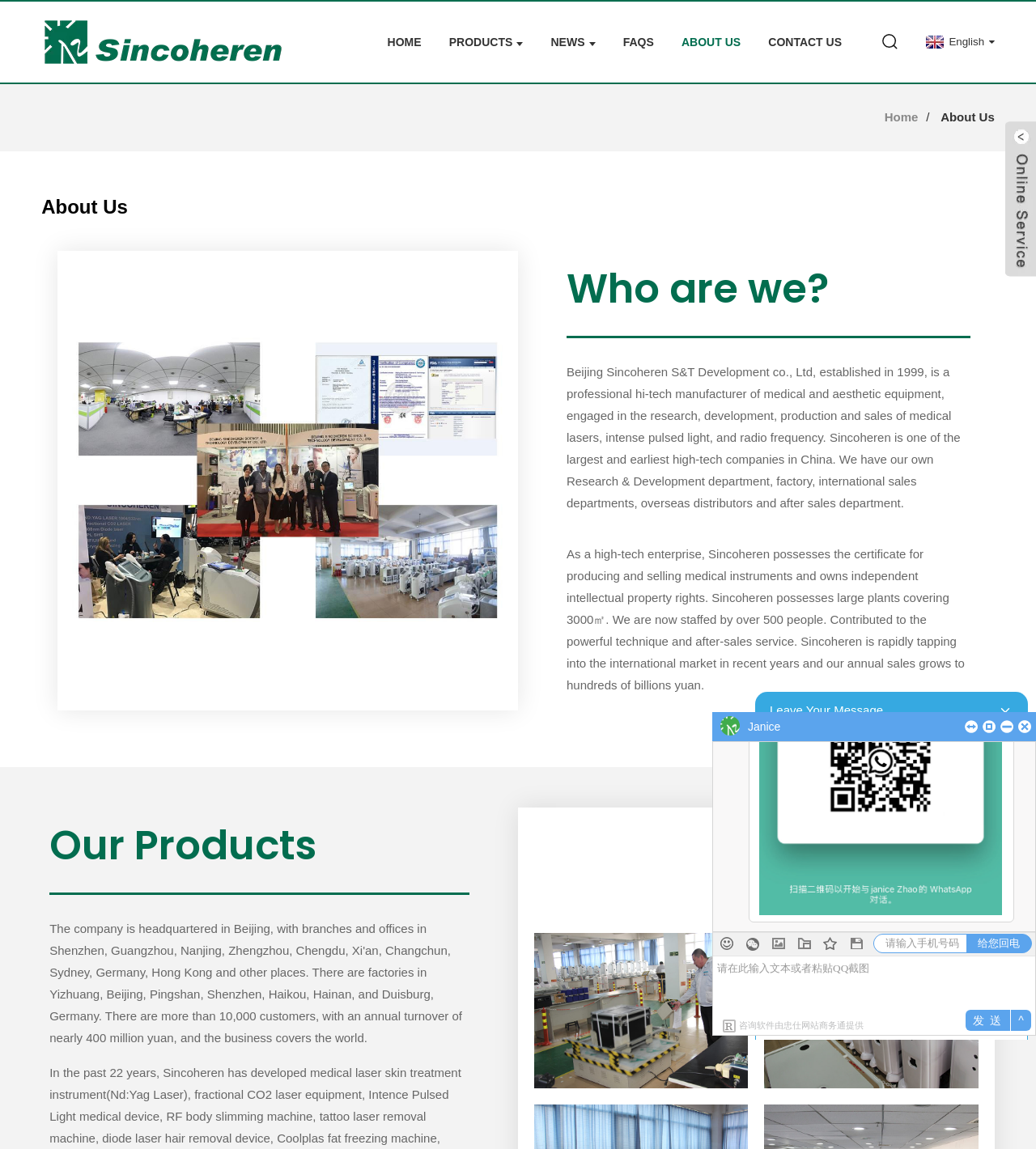Identify the bounding box coordinates of the area that should be clicked in order to complete the given instruction: "Learn more about ABOUT US". The bounding box coordinates should be four float numbers between 0 and 1, i.e., [left, top, right, bottom].

[0.908, 0.096, 0.96, 0.108]